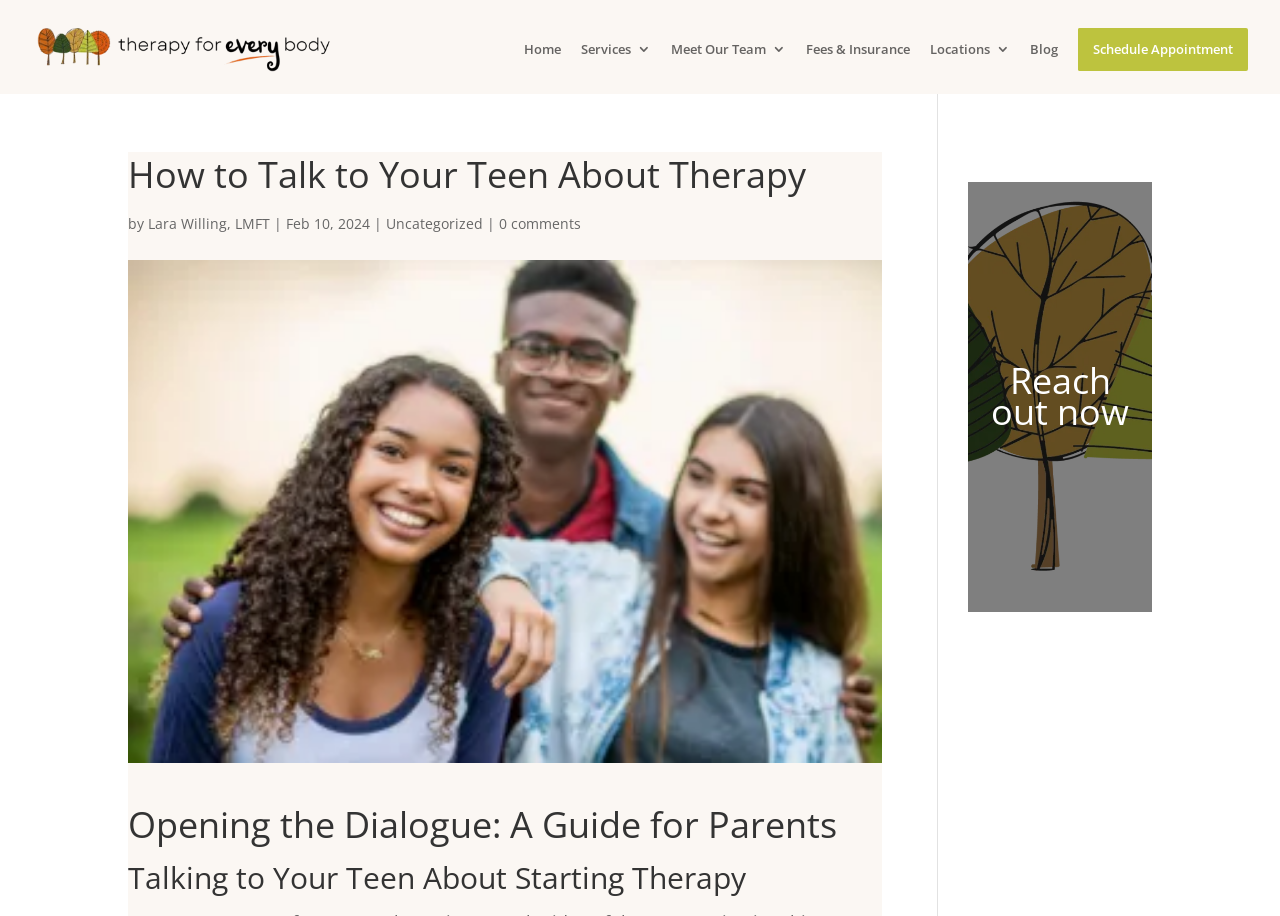Give a short answer using one word or phrase for the question:
What is the call-to-action at the bottom of the page?

Reach out now